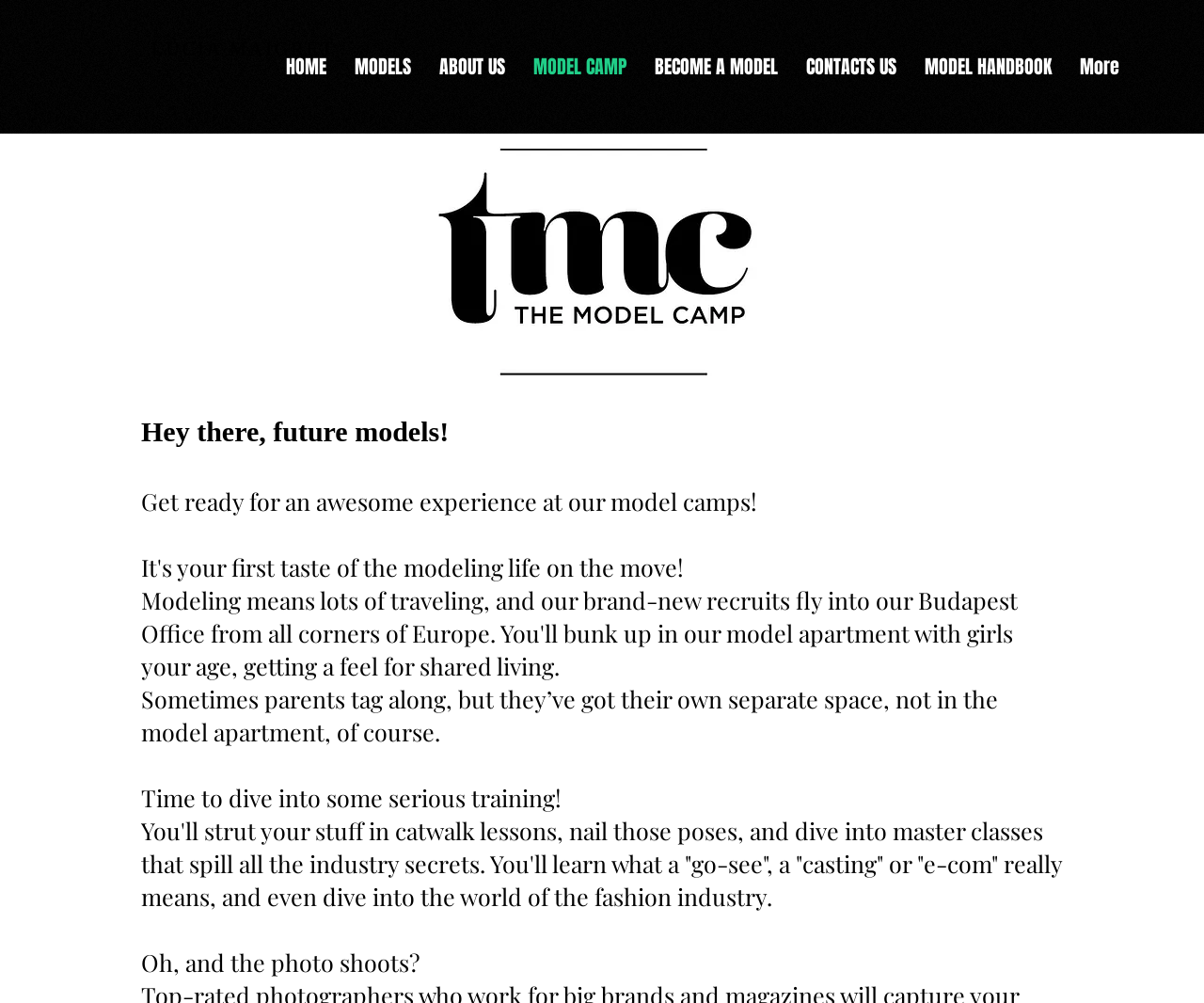Determine the bounding box coordinates of the region that needs to be clicked to achieve the task: "Click the 'ABOUT' link".

None